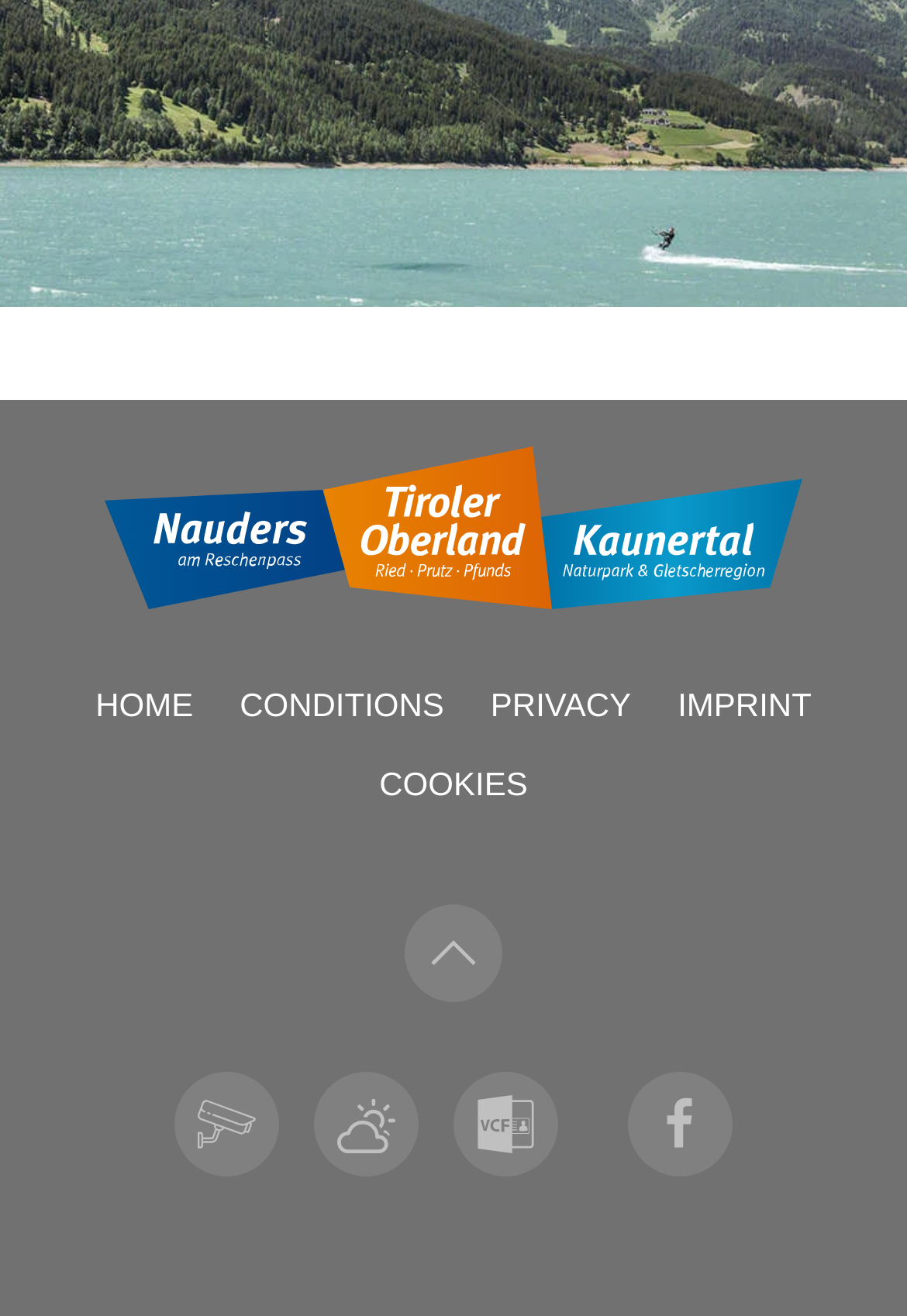Please give a succinct answer using a single word or phrase:
How many links are in the bottom section?

4